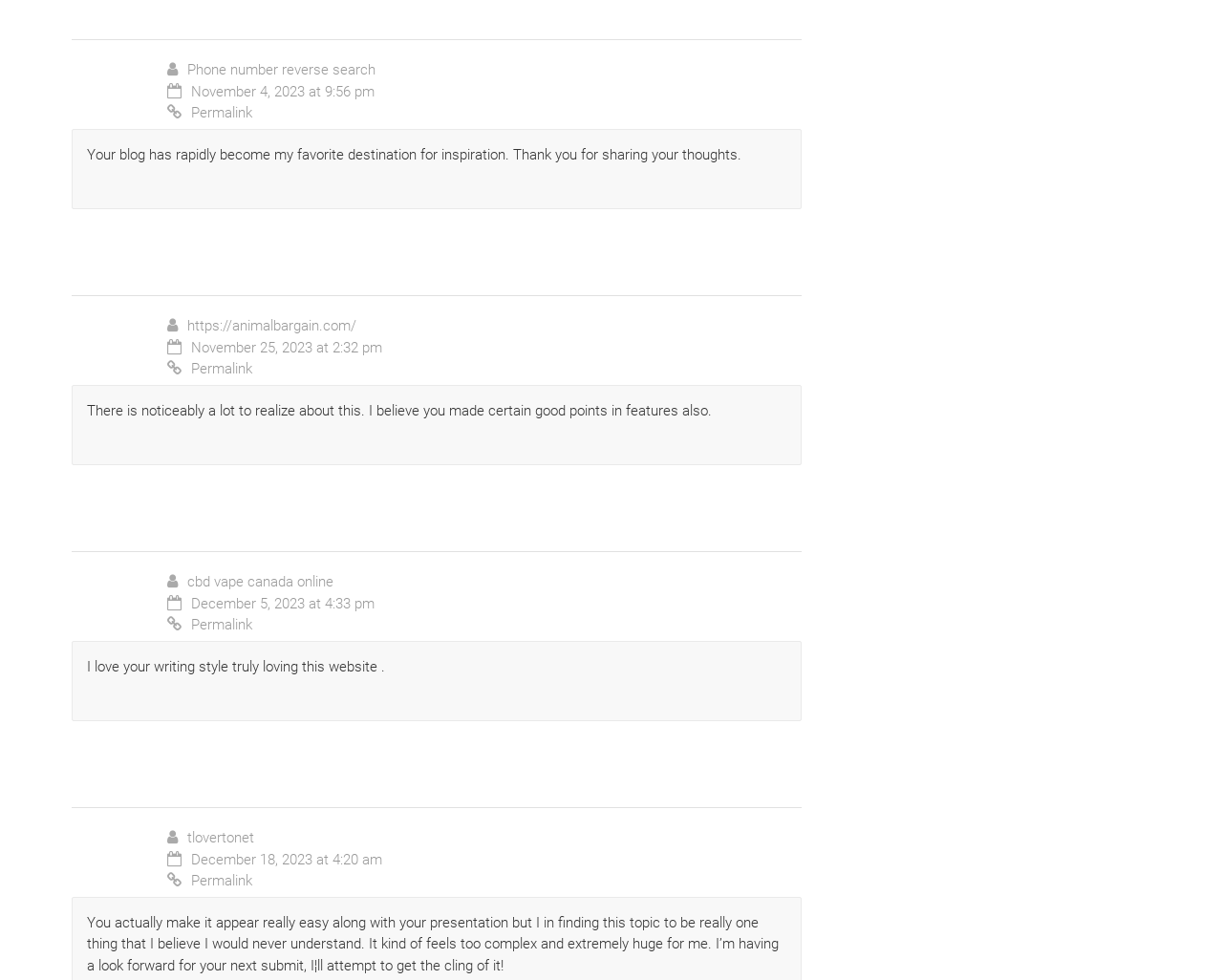Please find the bounding box coordinates of the element that you should click to achieve the following instruction: "Visit 'https://animalbargain.com/'". The coordinates should be presented as four float numbers between 0 and 1: [left, top, right, bottom].

[0.153, 0.324, 0.291, 0.341]